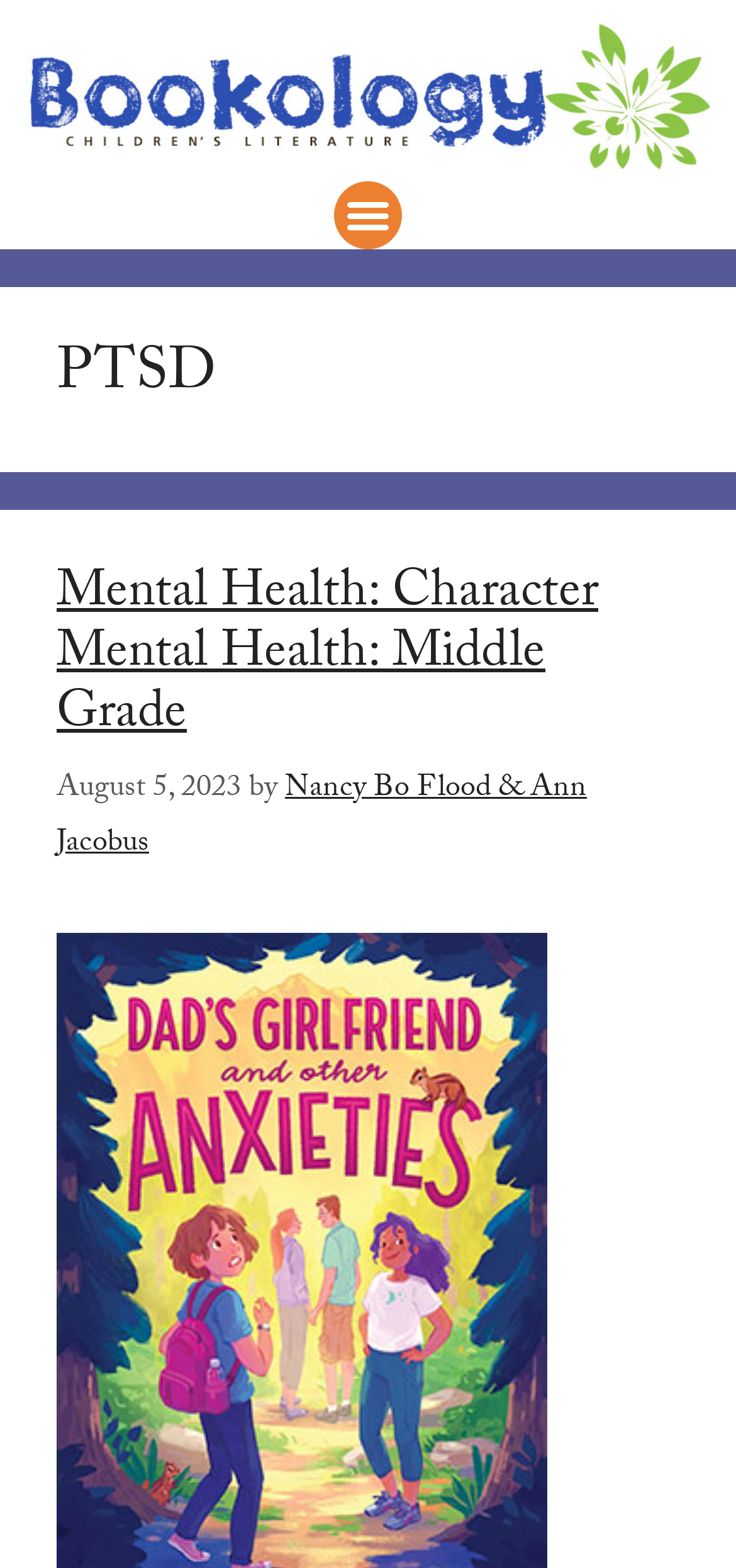Find the bounding box coordinates for the UI element that matches this description: "alt="Bookology Magazine"".

[0.026, 0.012, 0.974, 0.116]